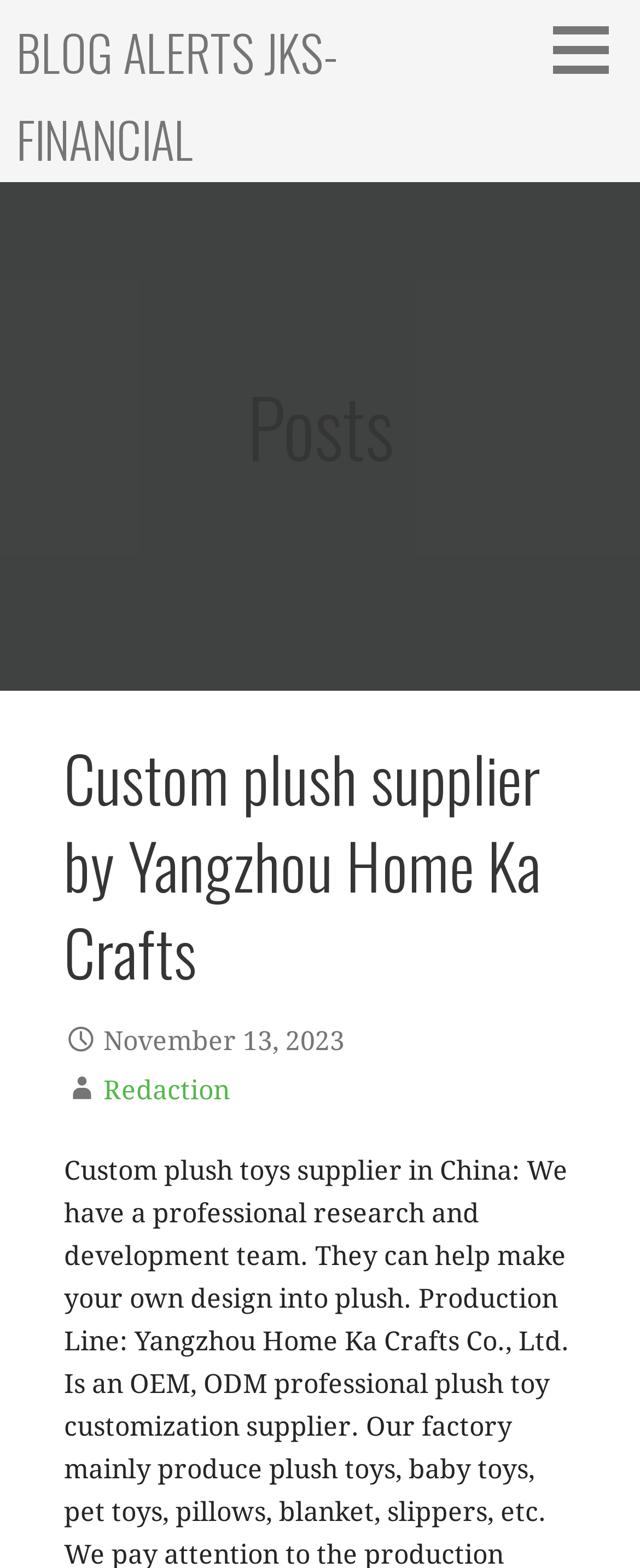What is the category of the blog?
Answer the question using a single word or phrase, according to the image.

Custom plush supplier